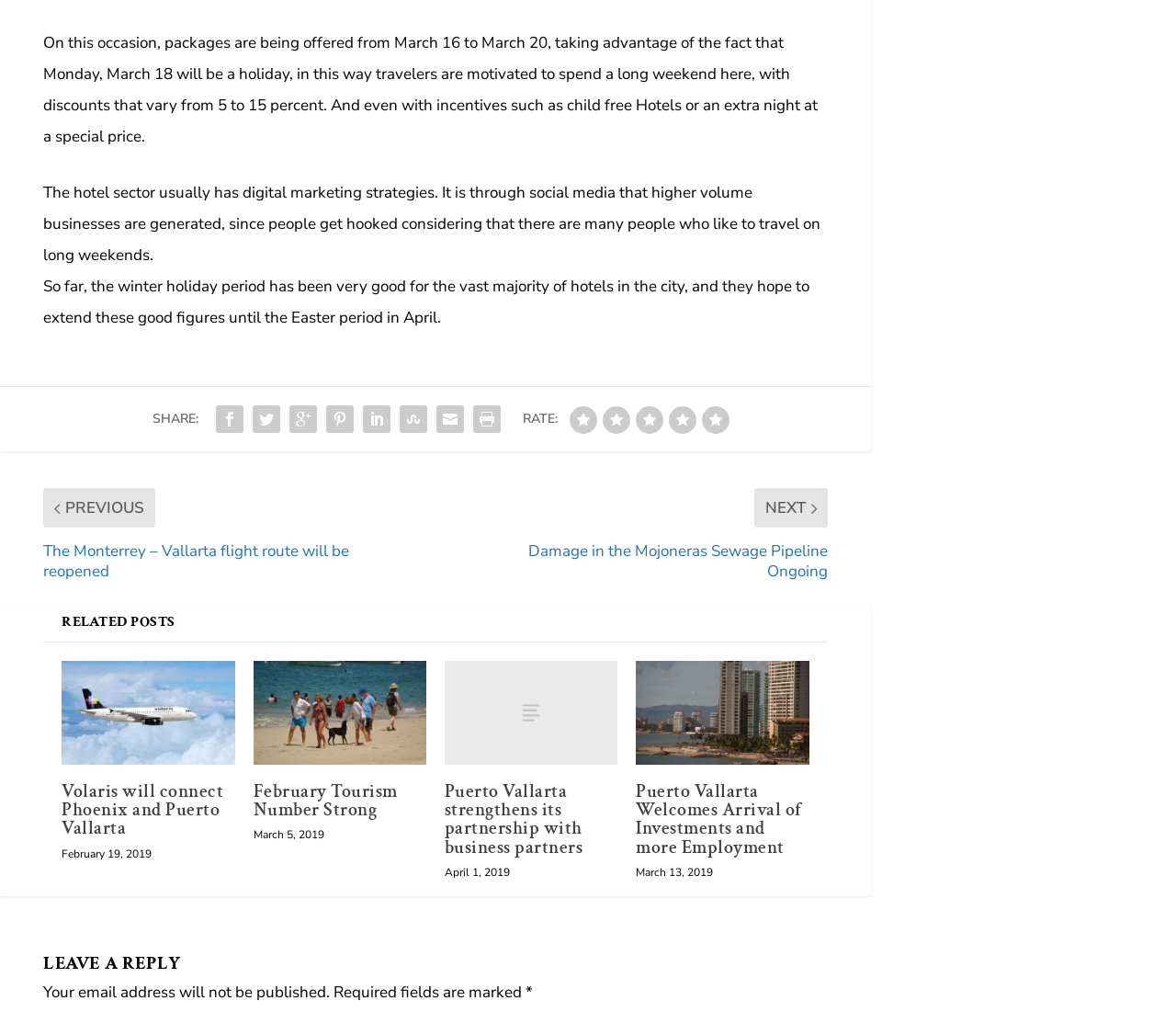Using the information in the image, give a comprehensive answer to the question: 
What is the purpose of the 'SHARE:' section?

The 'SHARE:' section is located below the main article and contains several social media icons. This suggests that the purpose of this section is to allow users to share the article on various social media platforms.